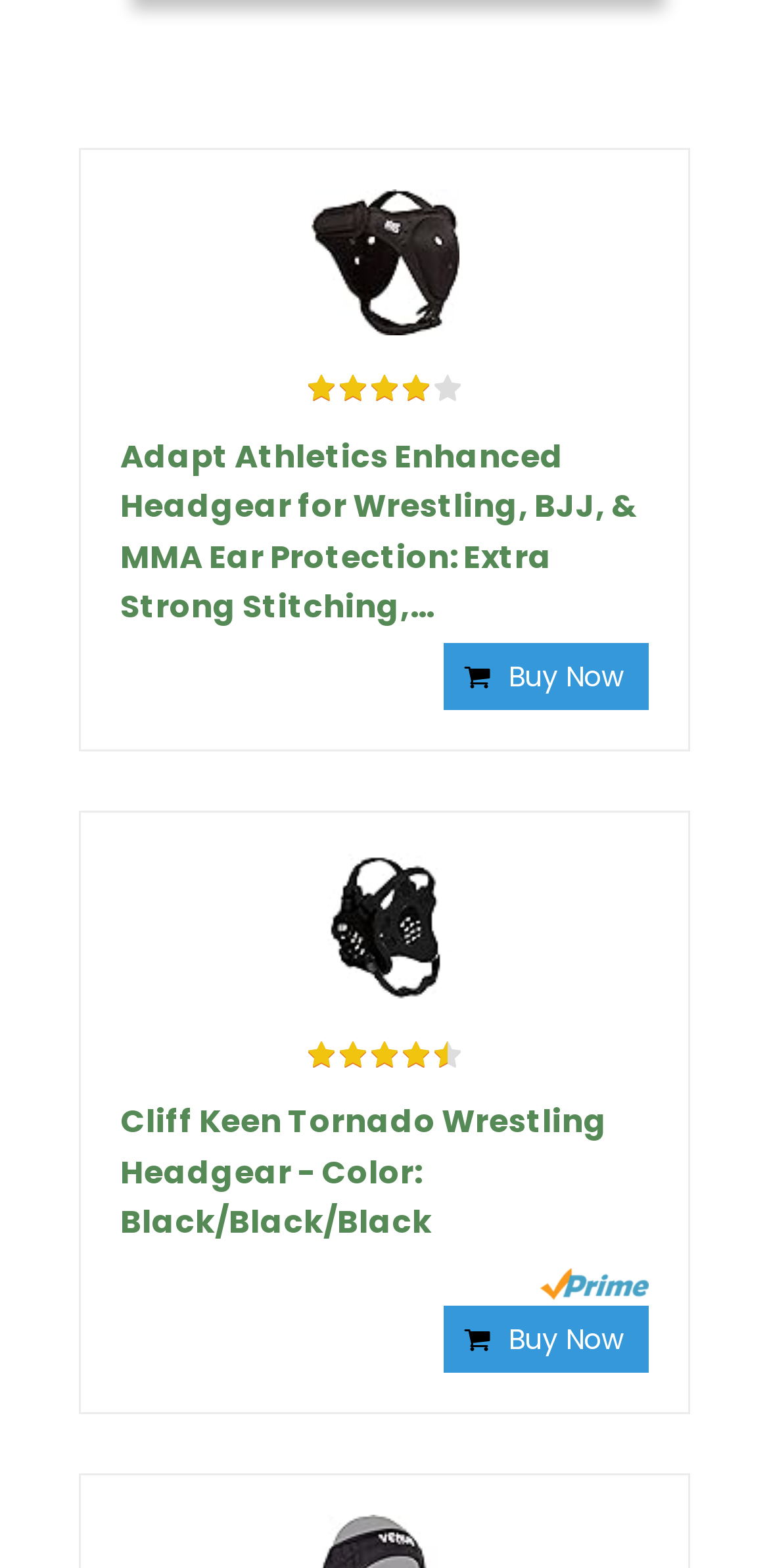Bounding box coordinates are specified in the format (top-left x, top-left y, bottom-right x, bottom-right y). All values are floating point numbers bounded between 0 and 1. Please provide the bounding box coordinate of the region this sentence describes: title="Amazon Prime"

[0.703, 0.808, 0.844, 0.828]